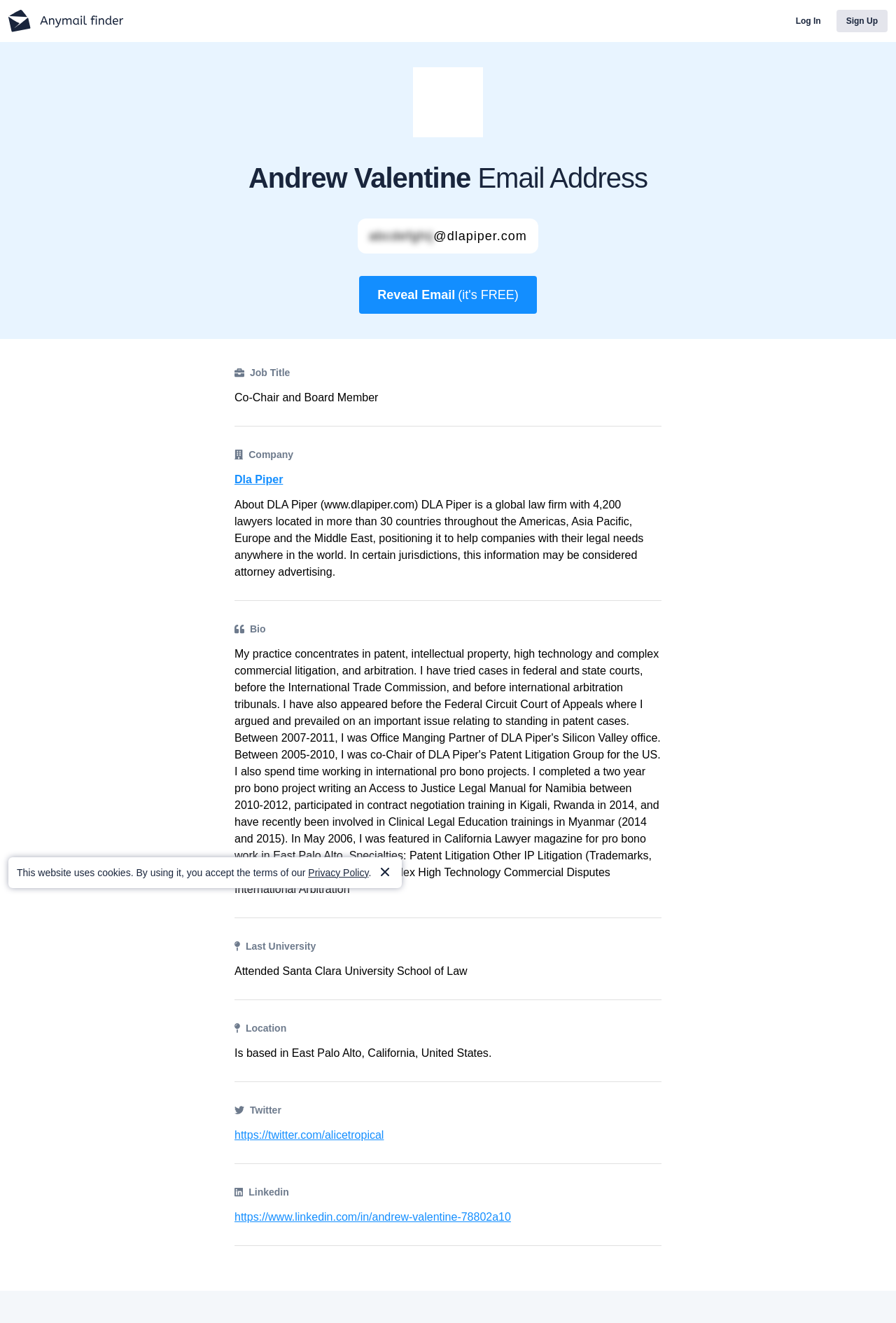Given the following UI element description: "parent_node: Log In", find the bounding box coordinates in the webpage screenshot.

[0.009, 0.007, 0.138, 0.024]